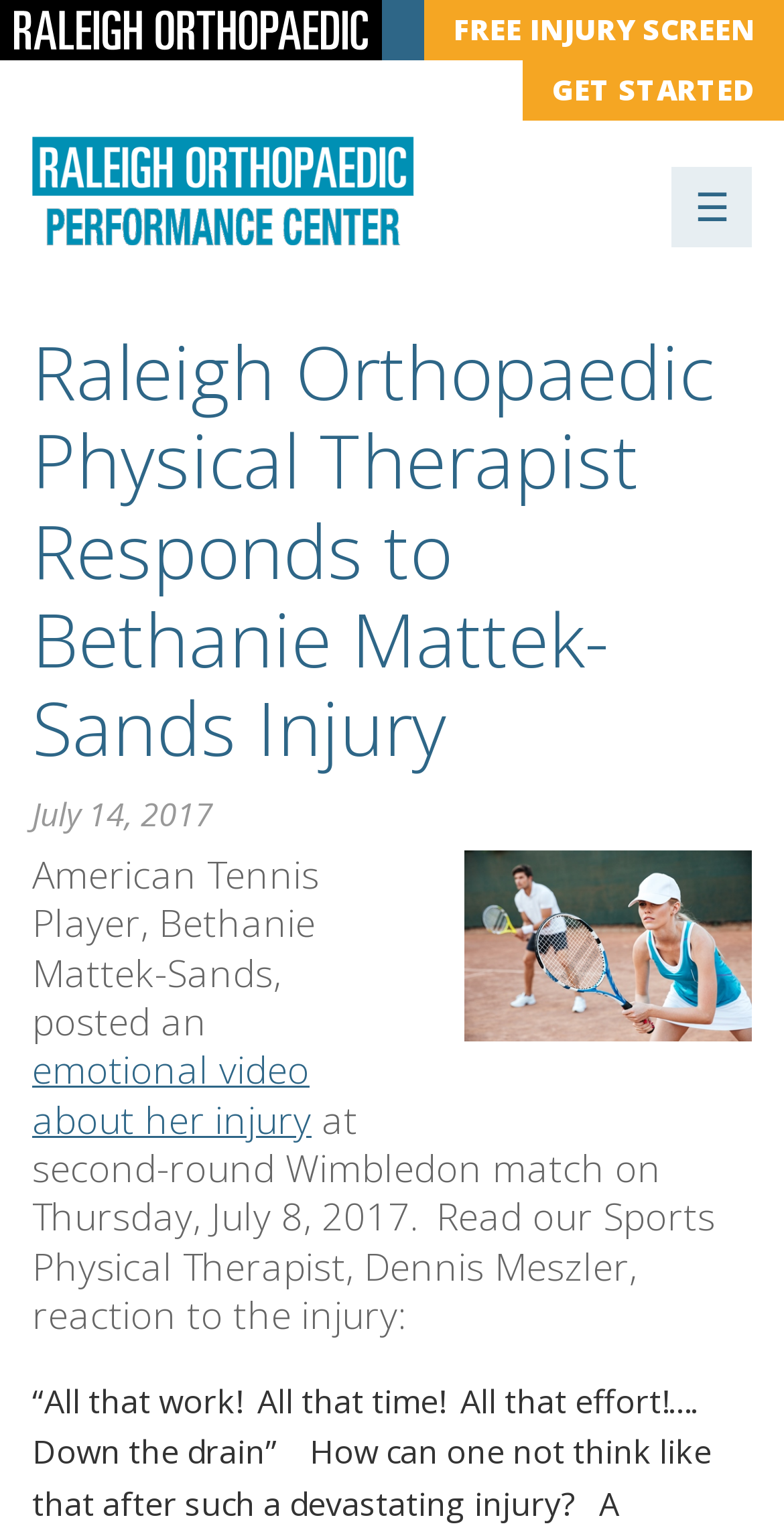Please give a short response to the question using one word or a phrase:
What is the date of the injury mentioned in the article?

July 8, 2017